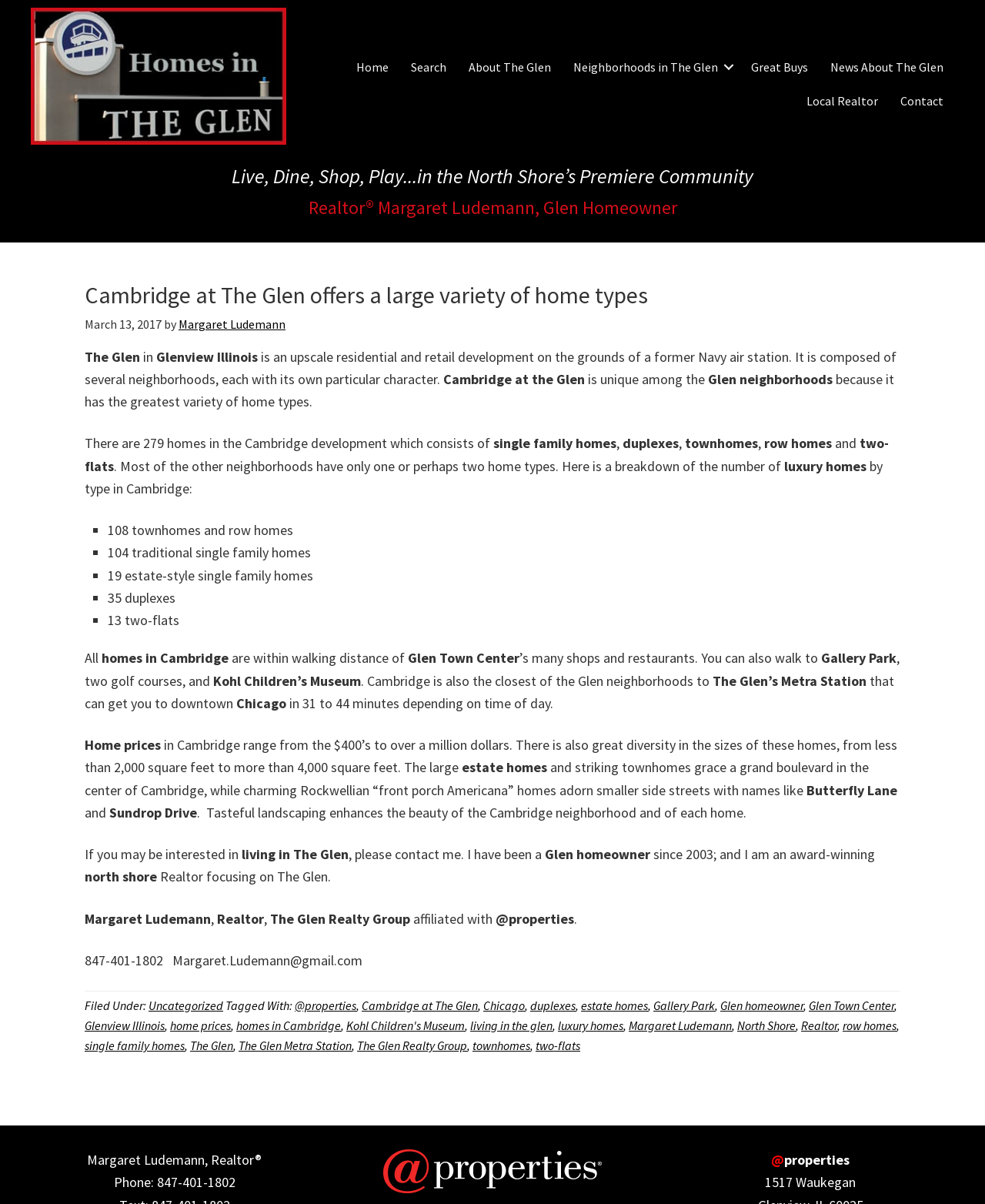Find the bounding box coordinates of the area to click in order to follow the instruction: "Click on 'About The Glen'".

[0.465, 0.041, 0.57, 0.07]